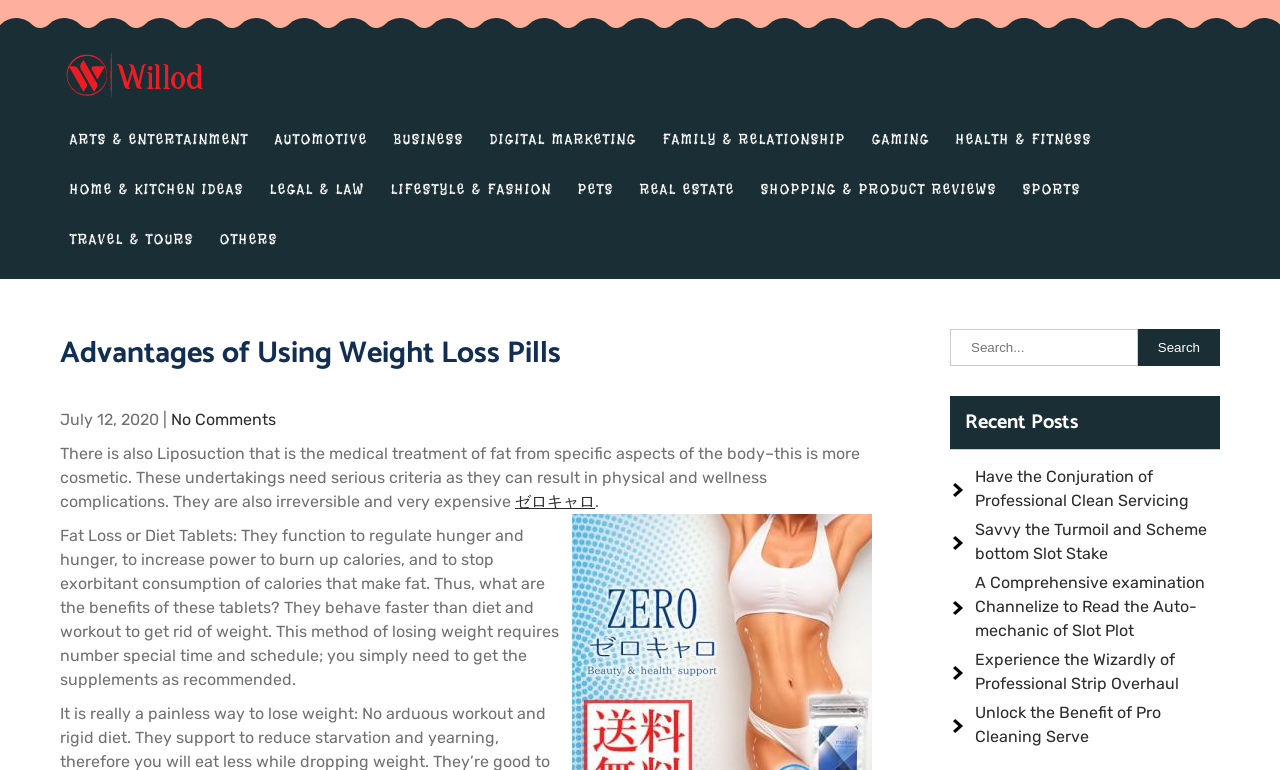Identify the bounding box coordinates for the region to click in order to carry out this instruction: "Visit the 'HEALTH & FITNESS' category". Provide the coordinates using four float numbers between 0 and 1, formatted as [left, top, right, bottom].

[0.739, 0.148, 0.861, 0.213]